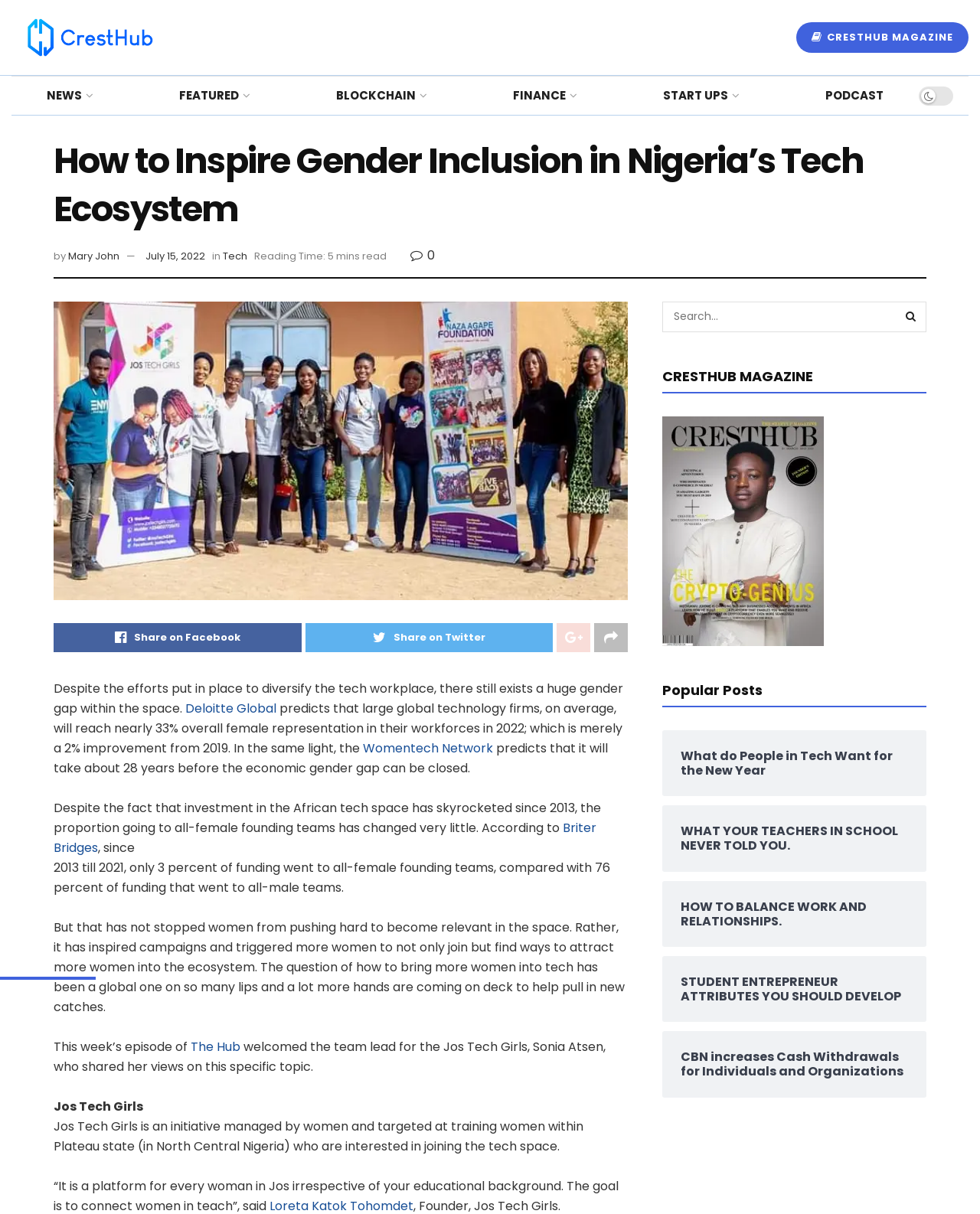Locate the bounding box of the UI element described by: "Tech" in the given webpage screenshot.

[0.227, 0.205, 0.252, 0.217]